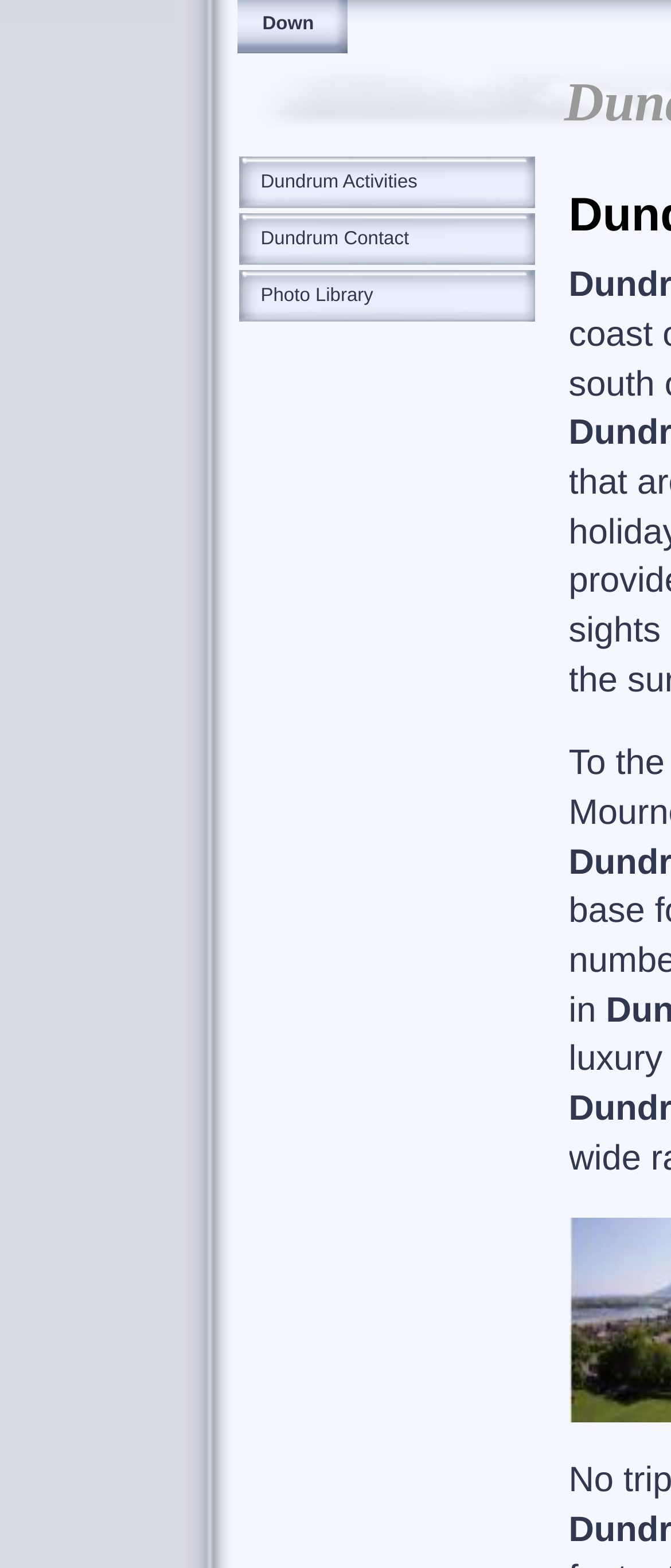From the webpage screenshot, predict the bounding box of the UI element that matches this description: "Dundrum Activities".

[0.355, 0.1, 0.796, 0.133]